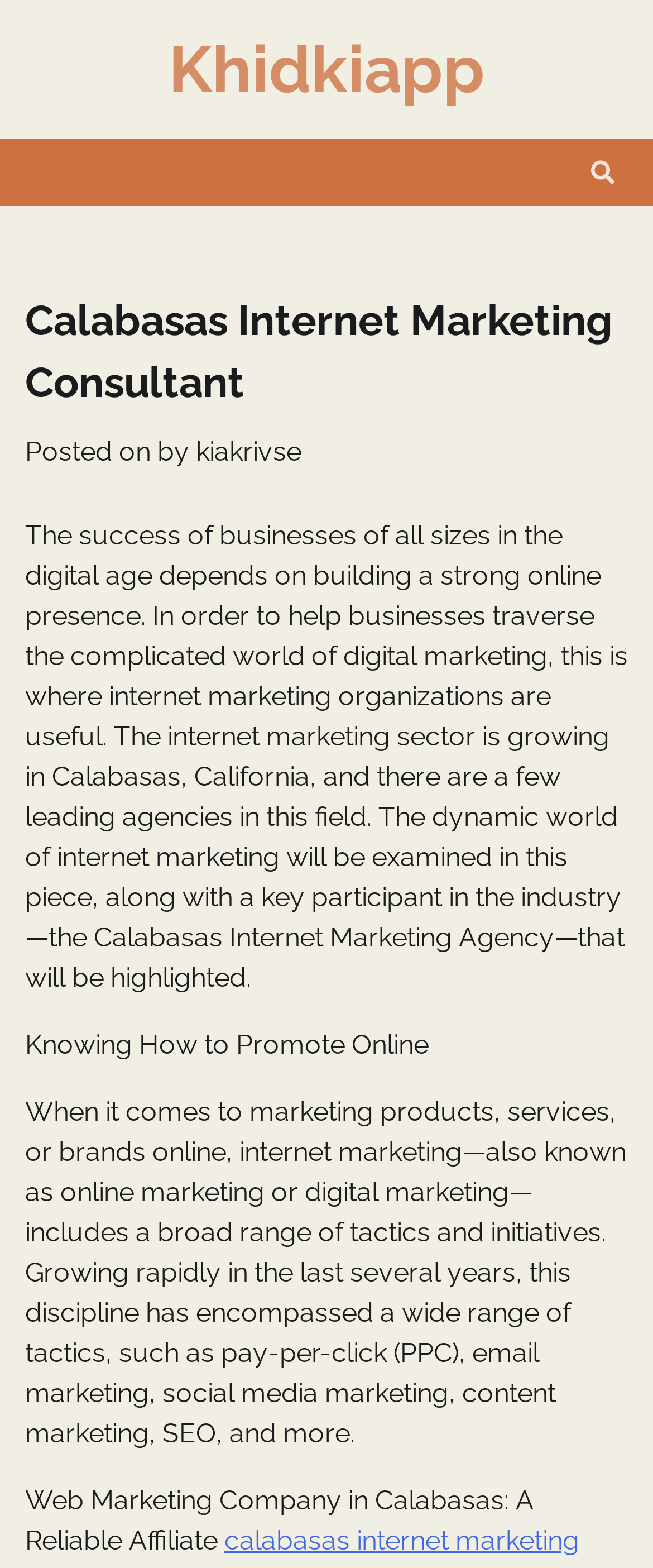What is the name of the internet marketing agency?
Please provide a comprehensive answer based on the details in the screenshot.

The name of the internet marketing agency can be found in the paragraph that starts with 'The success of businesses of all sizes in the digital age depends on building a strong online presence.' The agency is mentioned as a key participant in the industry.